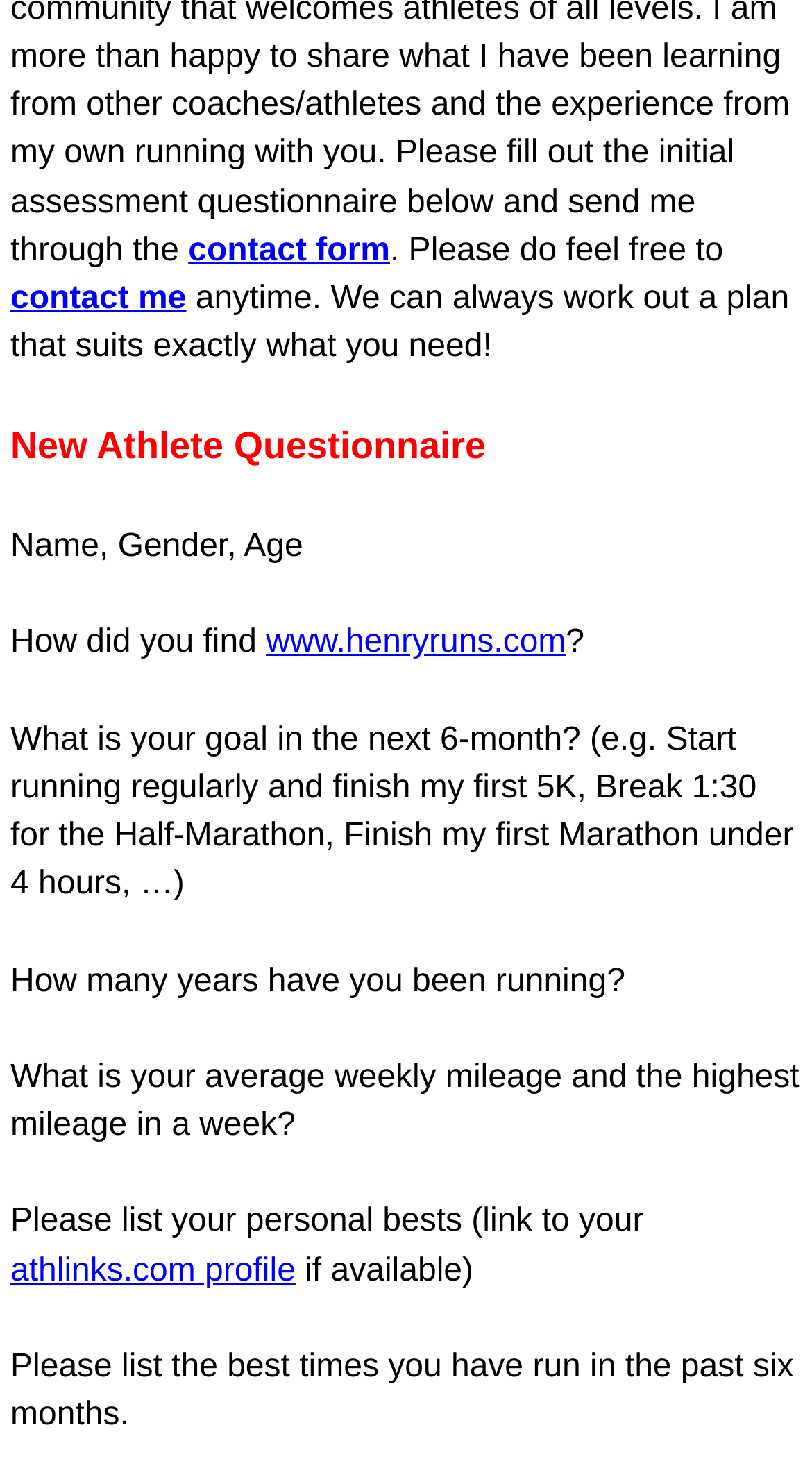Please answer the following question using a single word or phrase: 
What is the purpose of the 'contact form' link?

To contact the author